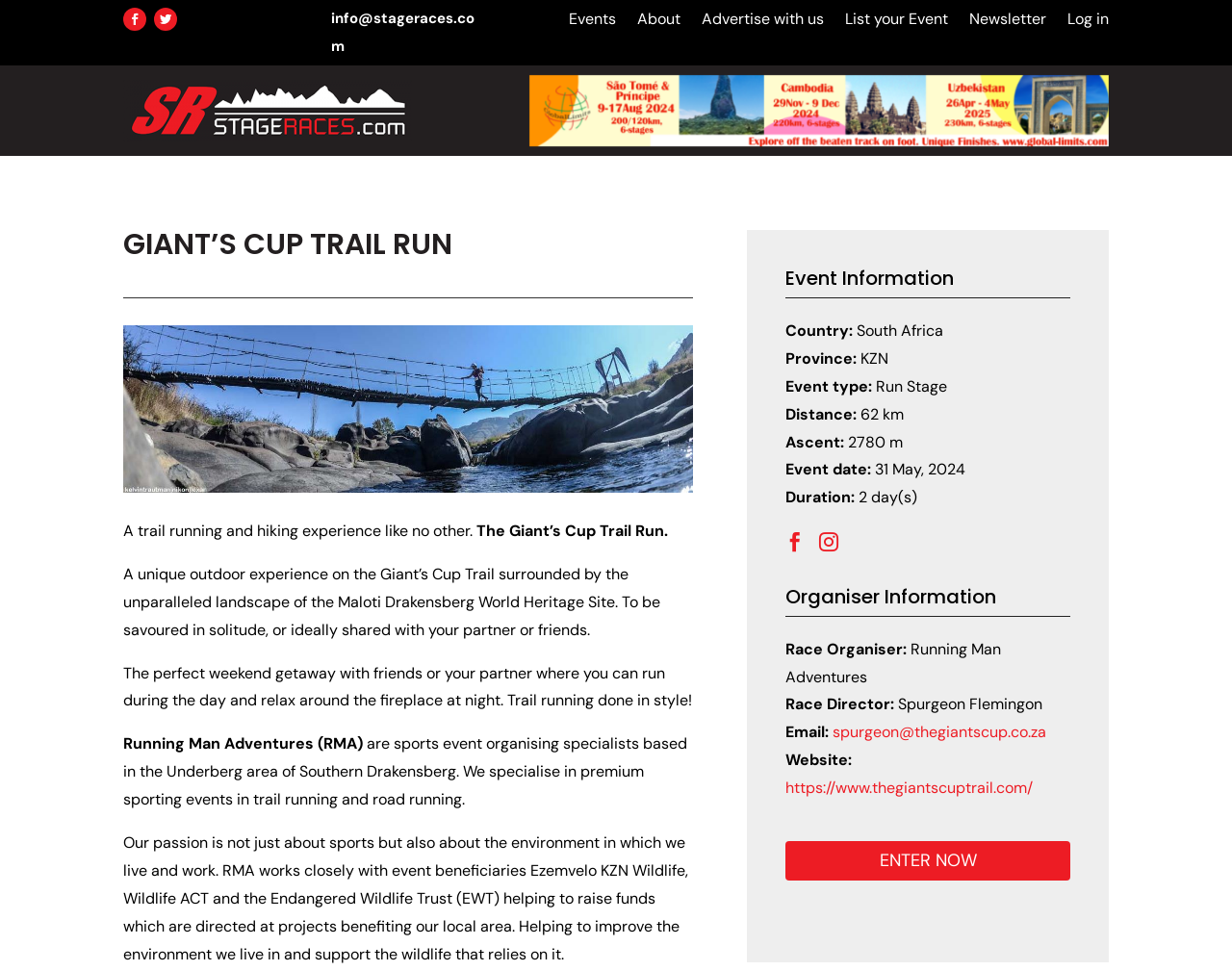Find the bounding box coordinates of the area to click in order to follow the instruction: "Search for a book".

None